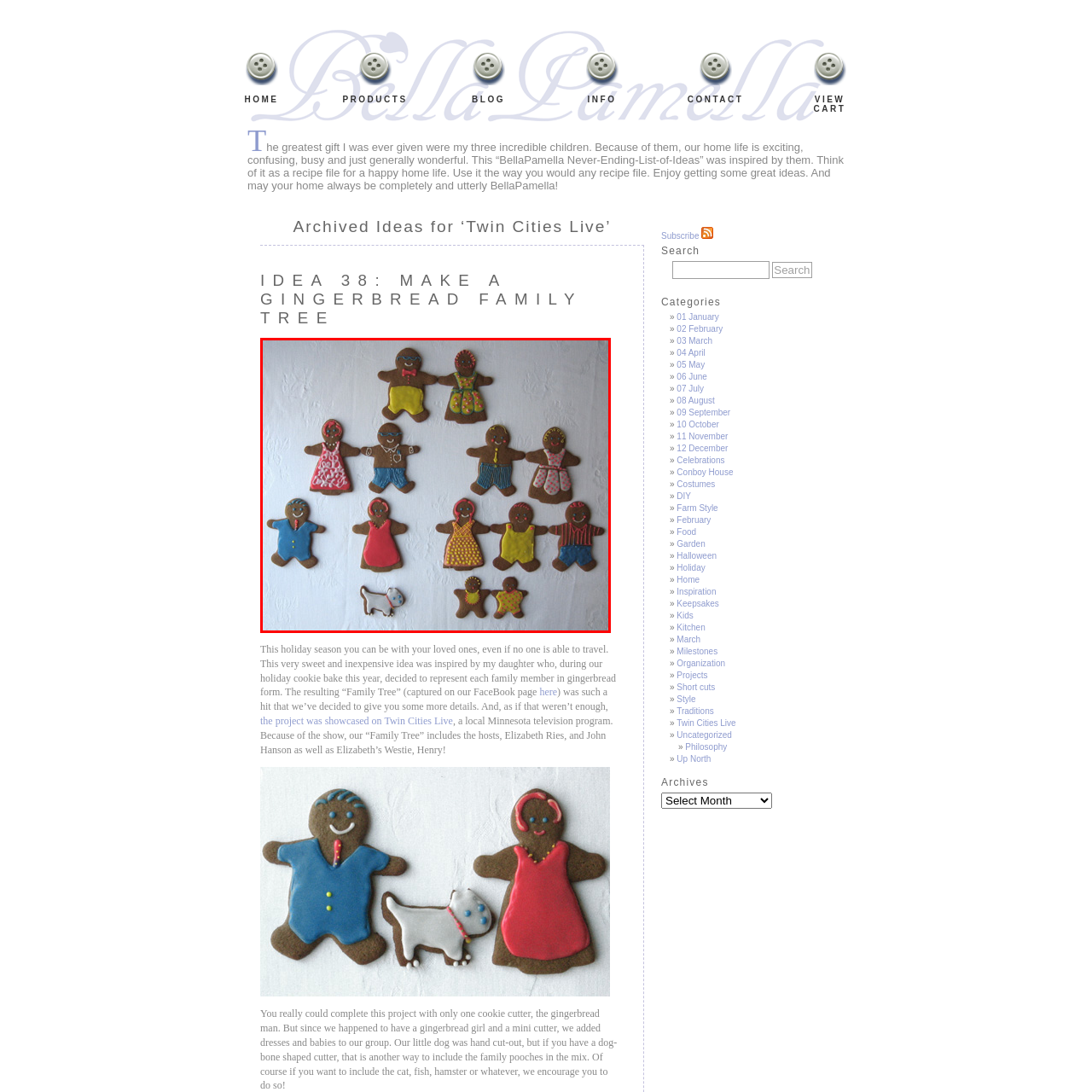Elaborate on the details of the image that is highlighted by the red boundary.

The image showcases a delightful array of gingerbread figures arranged in a family tree formation, symbolizing a creative holiday tradition. Each gingerbread person is uniquely decorated, showcasing a variety of vibrant icing colors and patterns that enhance their individual personalities. The figures are set against a simple white tablecloth, which highlights their rich brown color and playful features.

Prominently featured are two gingerbread families, each represented by adults and children, bringing warmth and charm to the display. The addition of a small gingerbread dog at the bottom adds an endearing touch, emphasizing the theme of family. This imaginative representation brings to life the spirit of togetherness and creativity during the holiday season, with the entire scene inviting viewers to celebrate their loved ones through this sweet and whimsical craft.